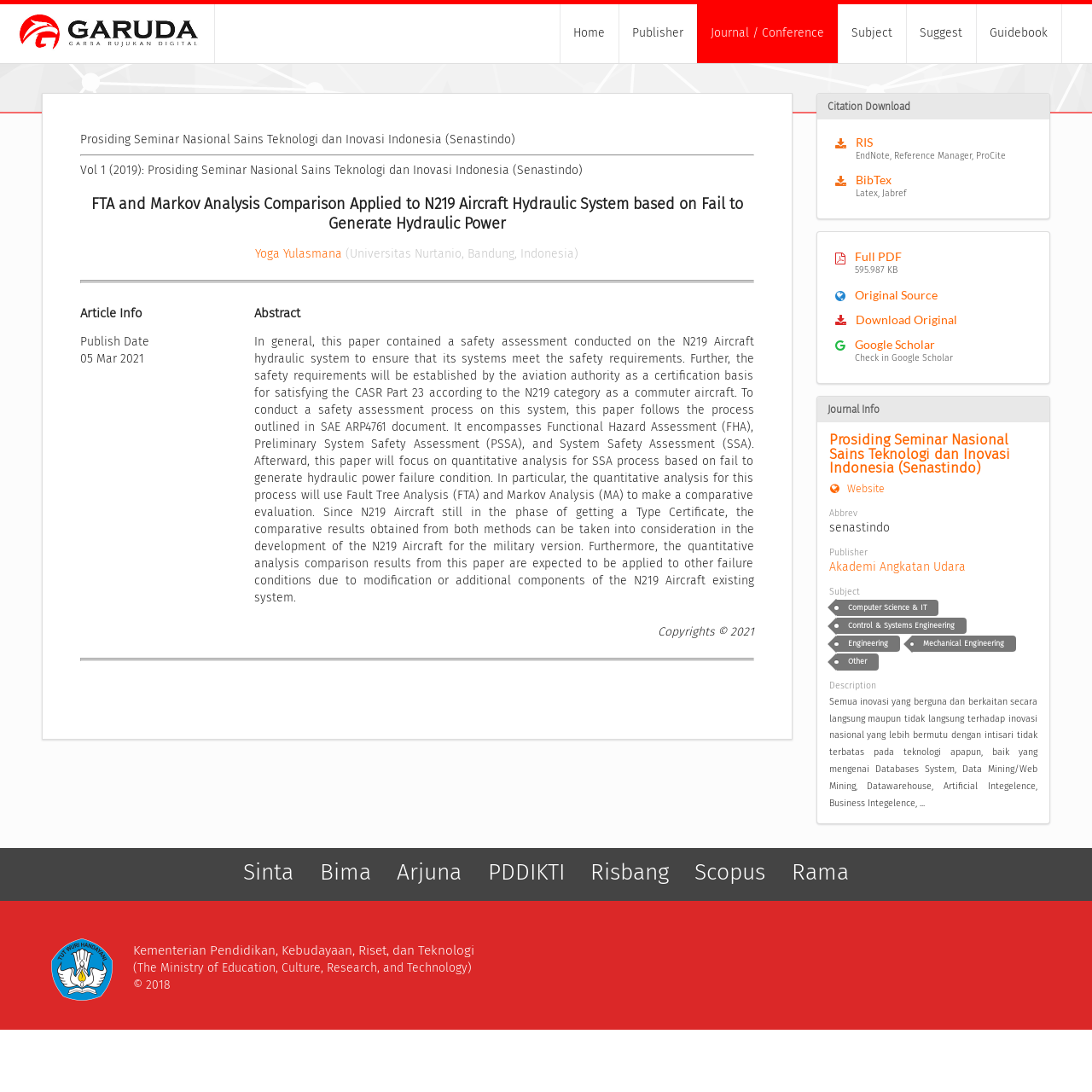Please identify the bounding box coordinates of the area that needs to be clicked to follow this instruction: "Visit the publisher's website".

[0.759, 0.512, 0.884, 0.526]